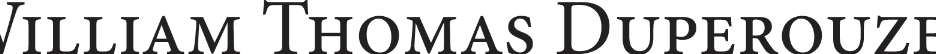Who is the webpage primarily about?
Based on the image, answer the question with as much detail as possible.

Although the name 'William Thomas Duperouzel' is prominently displayed, the caption indicates that the webpage is dedicated to information about Janet Millett, implying that she is the primary subject of the webpage.